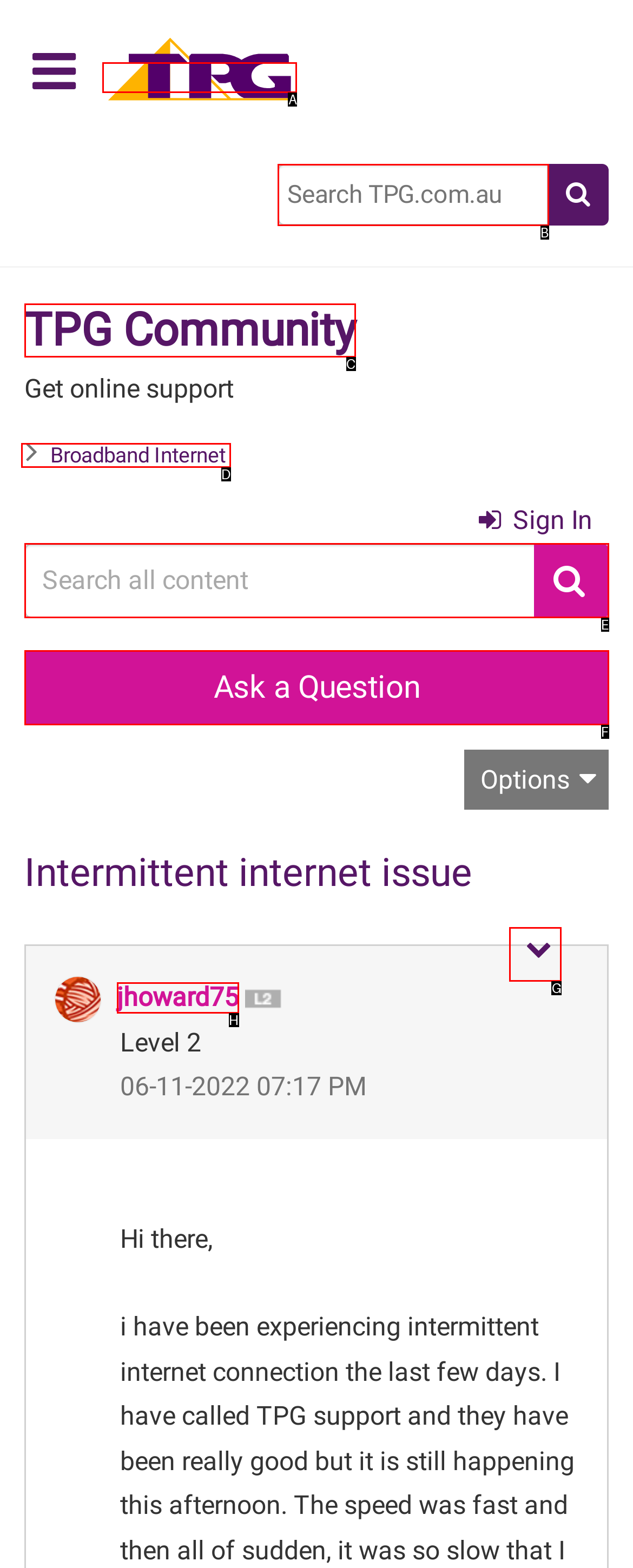Point out the HTML element I should click to achieve the following task: Go to home page Provide the letter of the selected option from the choices.

A